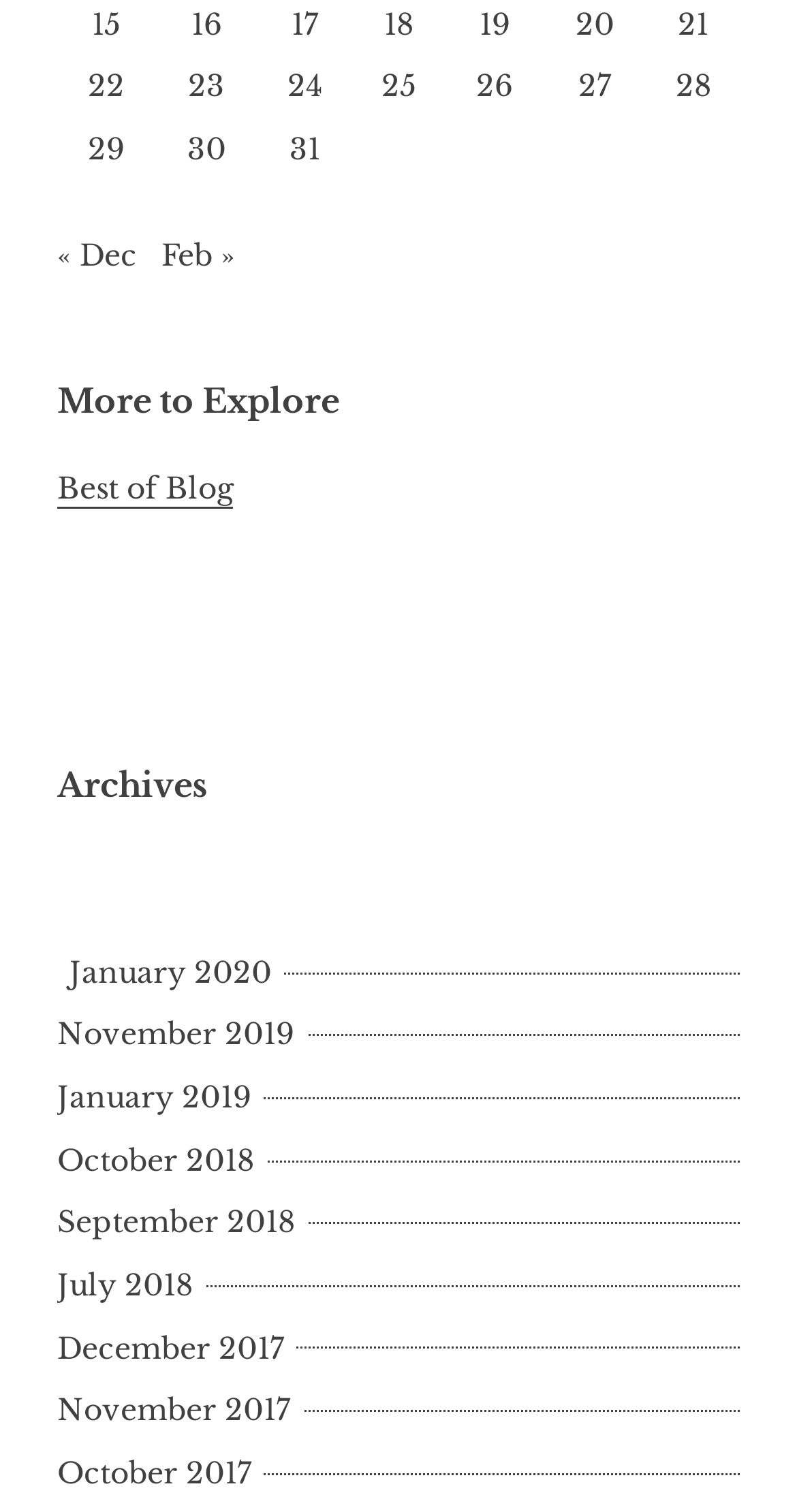Give a one-word or short phrase answer to the question: 
What is the next month after January 2007?

Feb